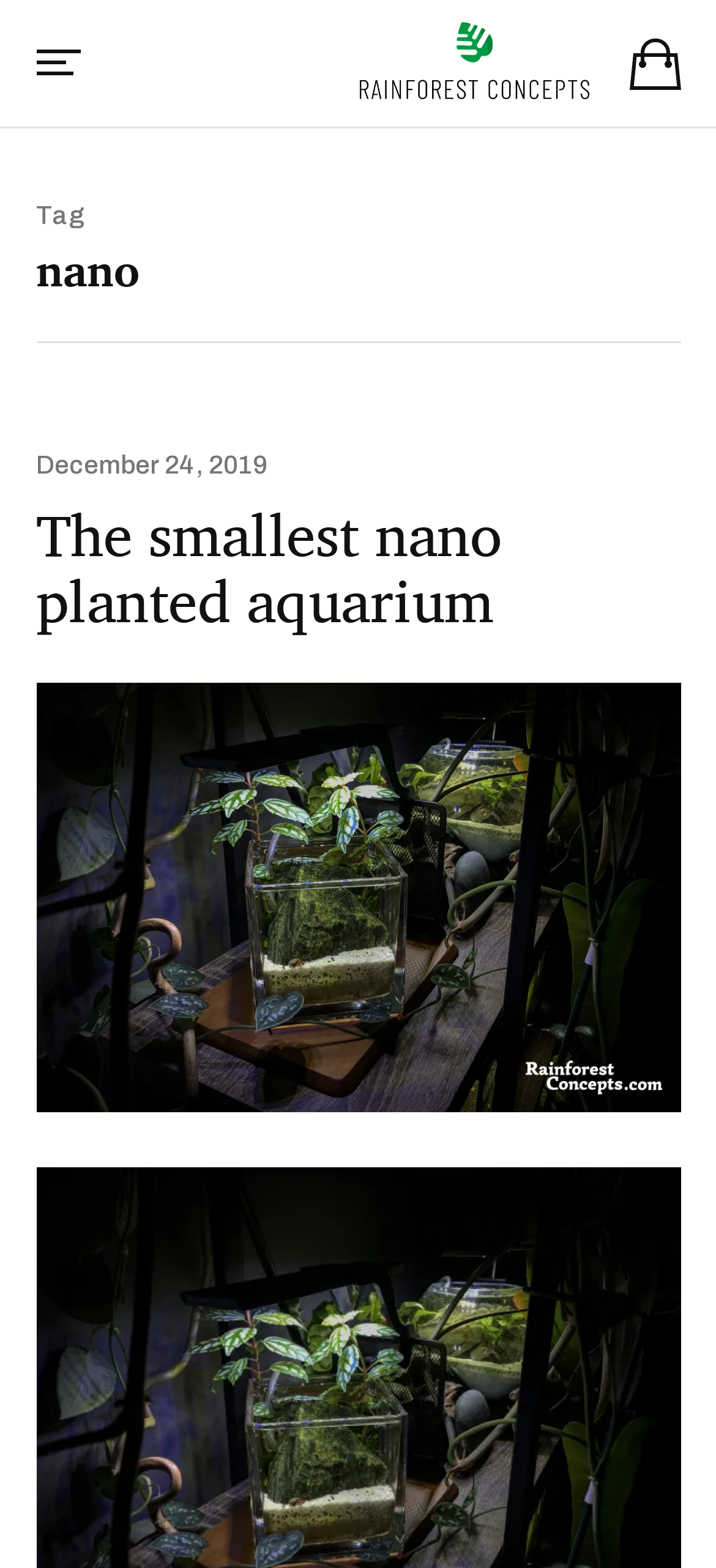Answer the question below in one word or phrase:
What is the type of aquarium in the article?

nano planted aquarium